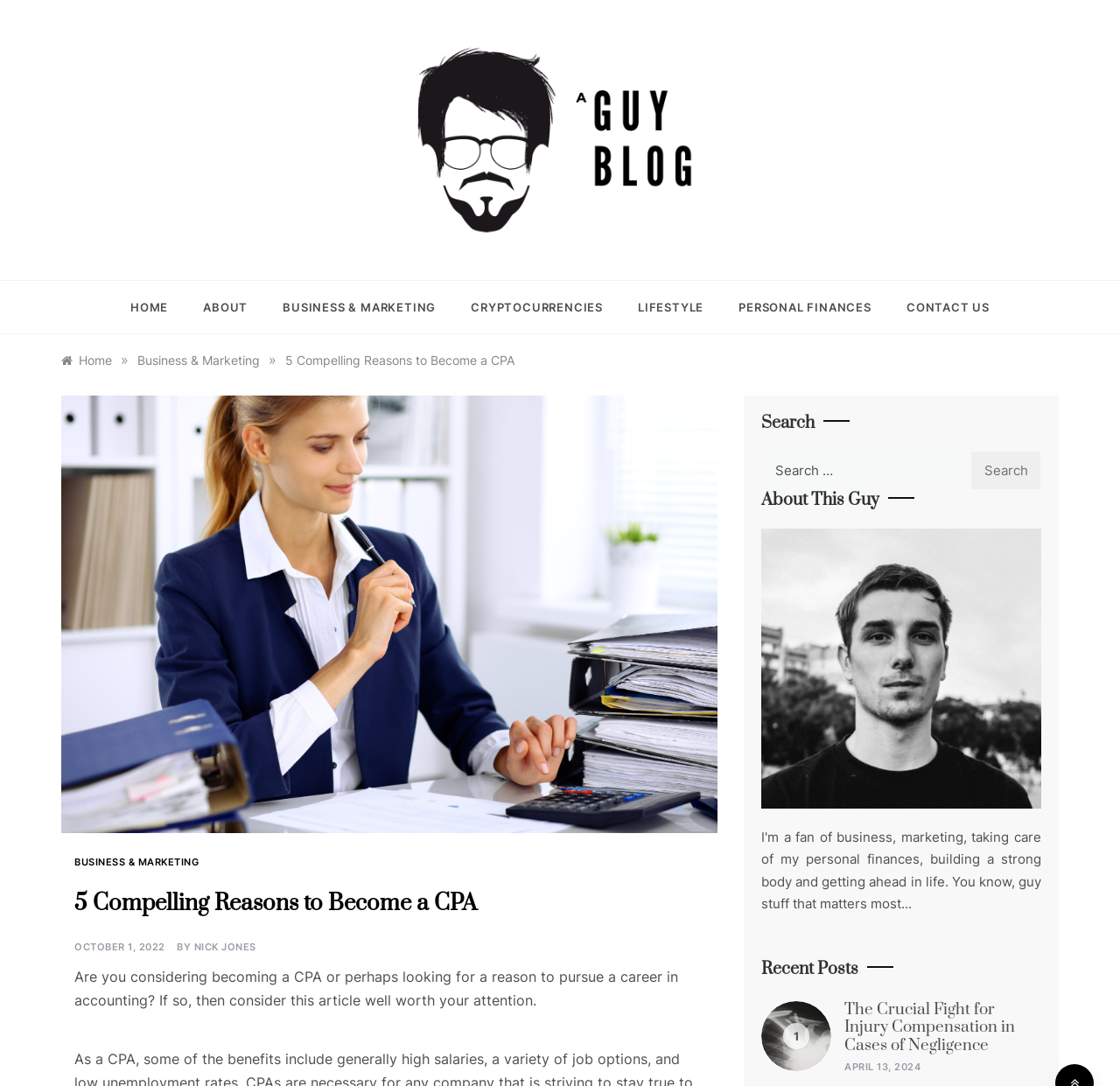Please analyze the image and provide a thorough answer to the question:
What is the topic of the current article?

The topic of the current article can be found in the heading element that says '5 Compelling Reasons to Become a CPA', which is located below the navigation breadcrumbs.